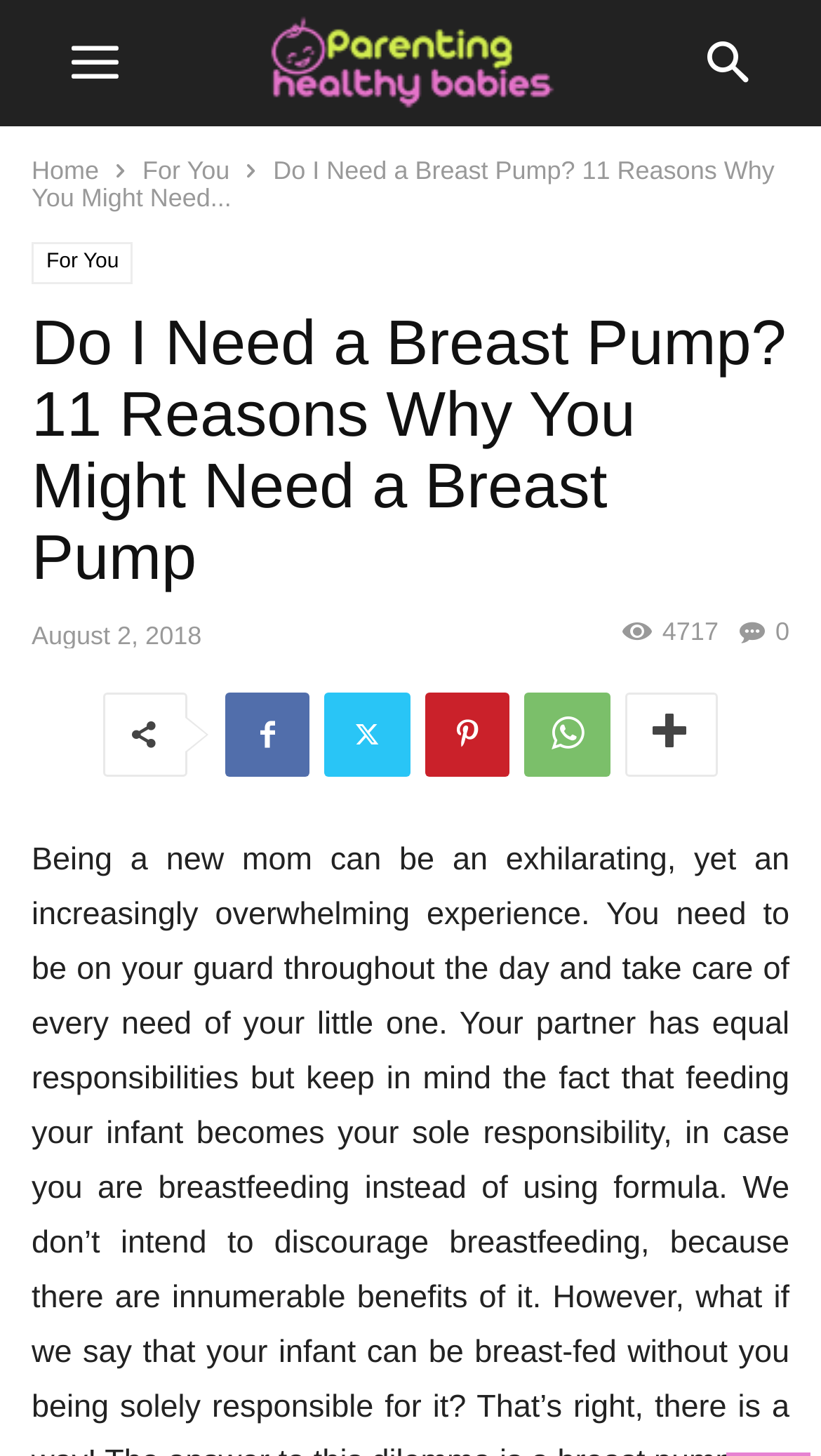Pinpoint the bounding box coordinates of the element you need to click to execute the following instruction: "view comments". The bounding box should be represented by four float numbers between 0 and 1, in the format [left, top, right, bottom].

[0.274, 0.476, 0.377, 0.534]